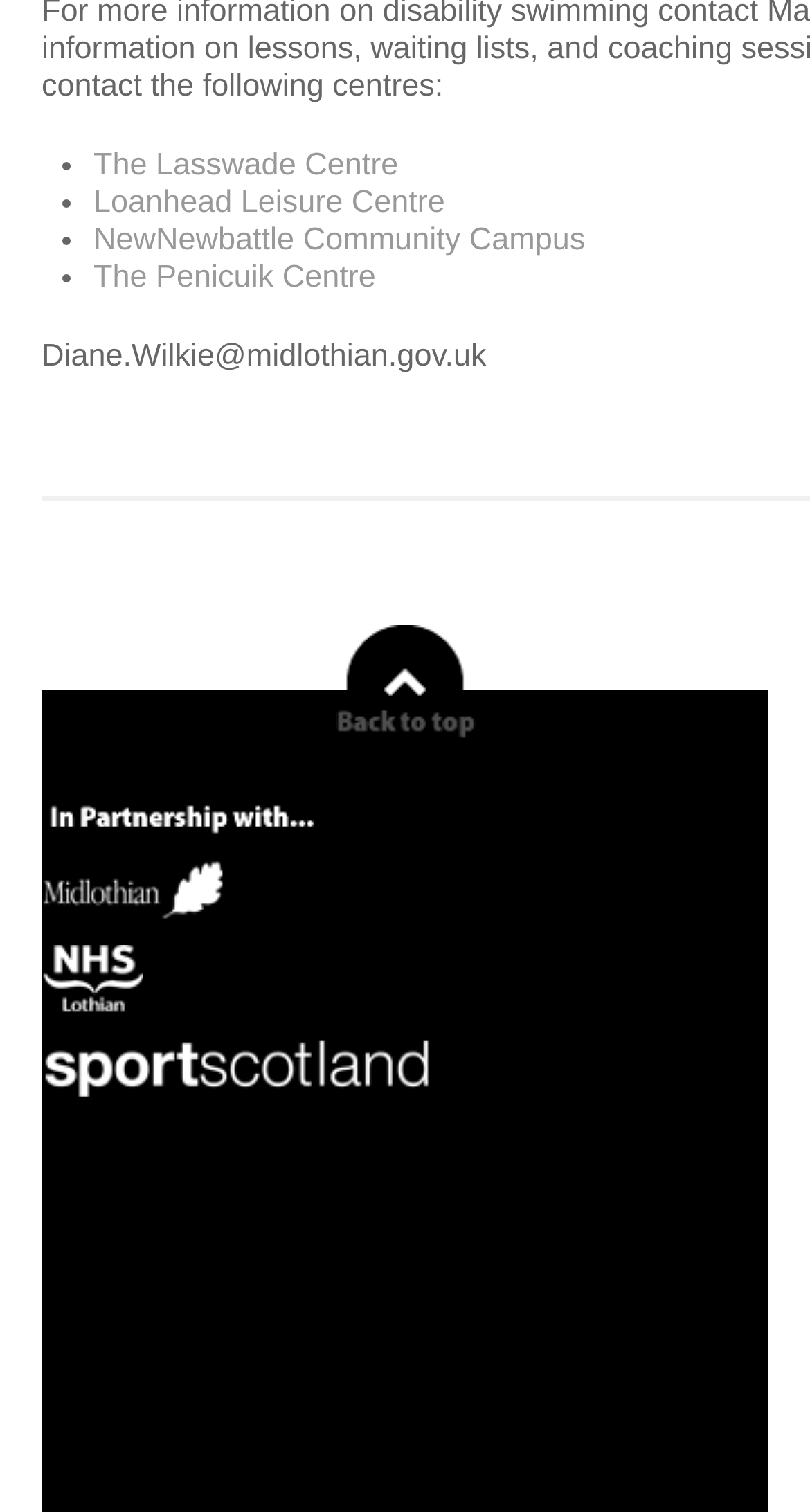What are the names of the community centers listed?
Give a single word or phrase answer based on the content of the image.

Lasswade, Loanhead, Newbattle, Penicuik